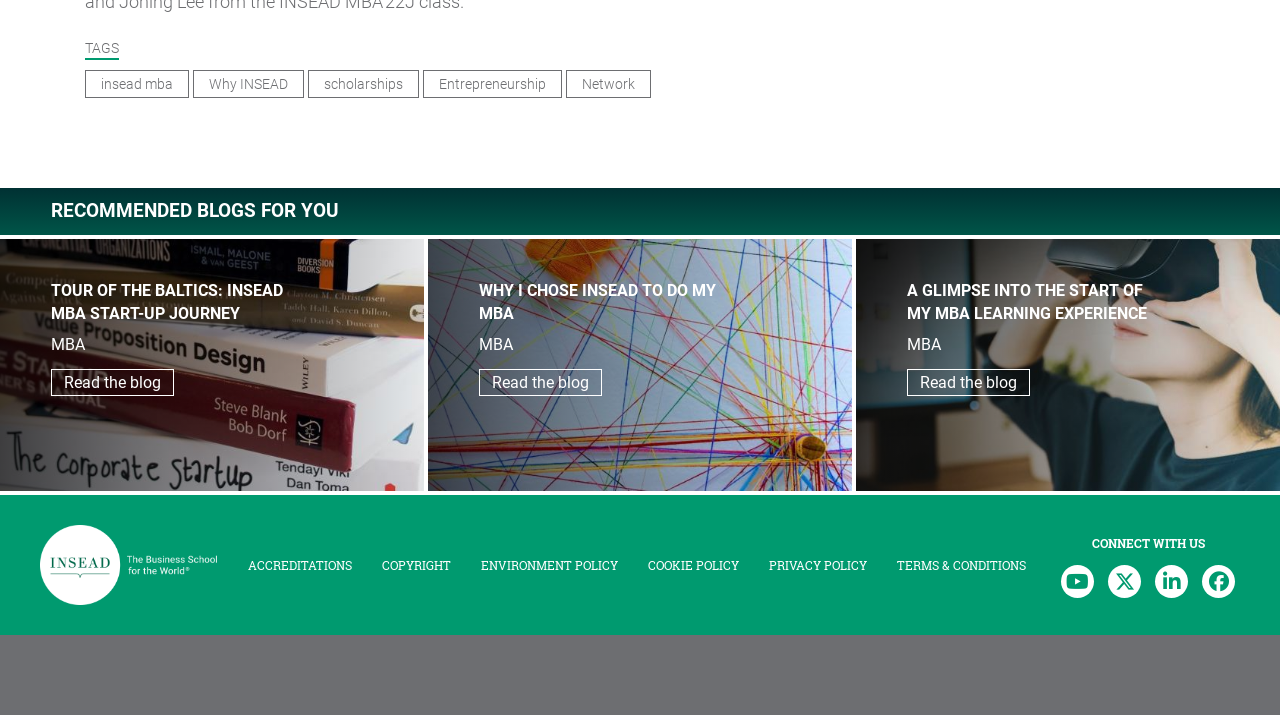Determine the bounding box coordinates of the area to click in order to meet this instruction: "Click on the 'insead mba' link".

[0.079, 0.107, 0.135, 0.129]